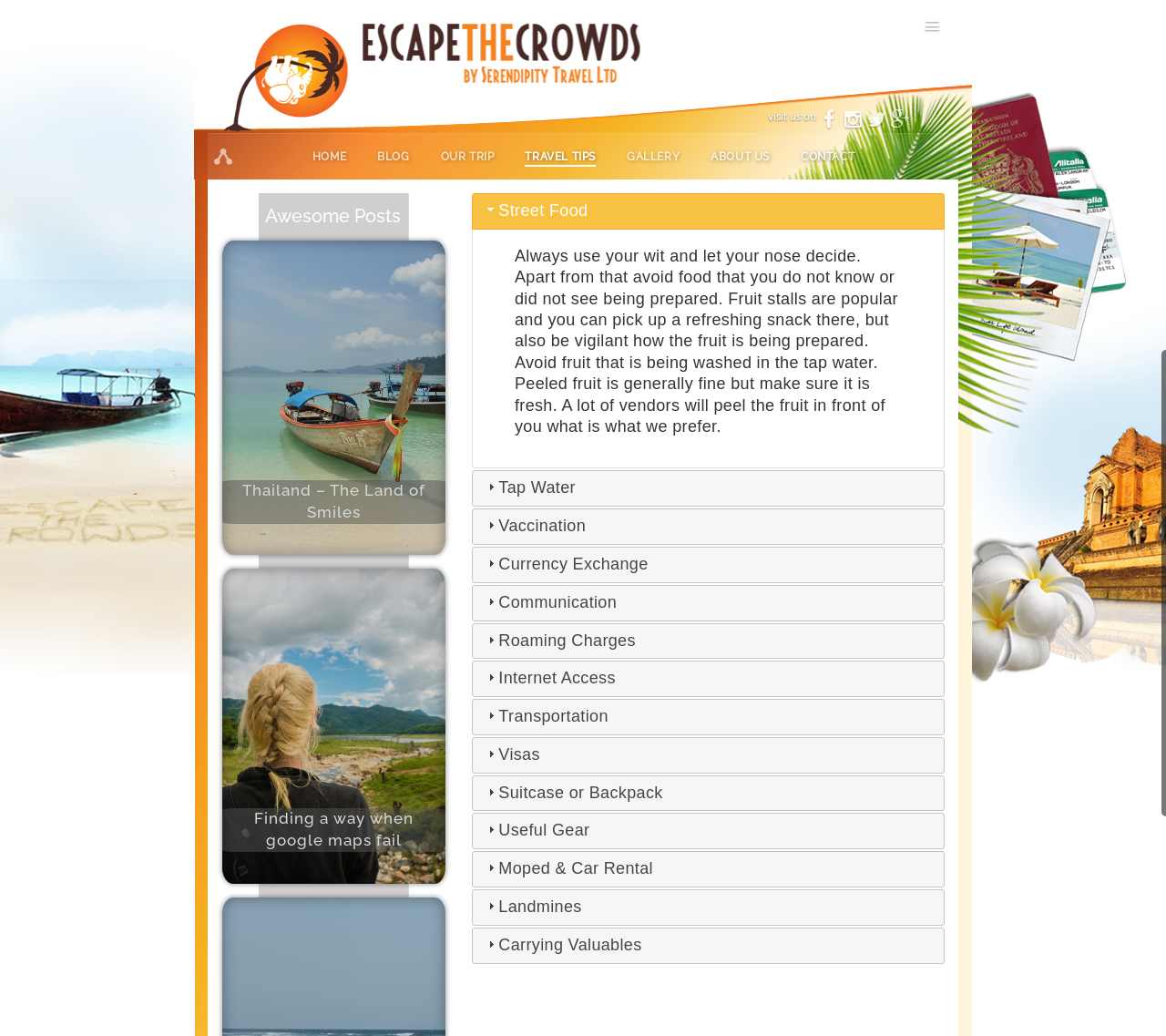What is the topic of the selected tab?
Refer to the image and respond with a one-word or short-phrase answer.

Street Food